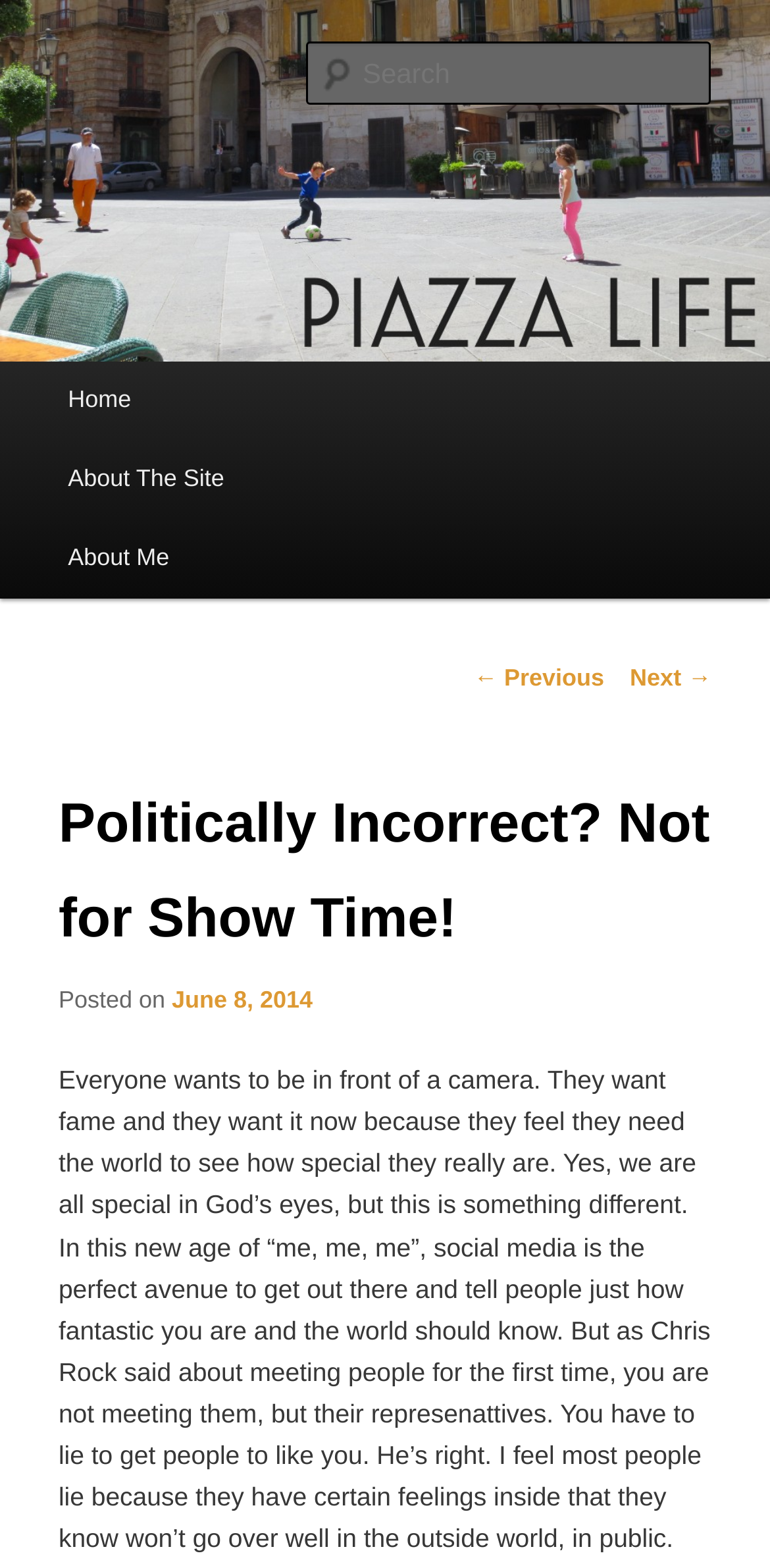Who is quoted in the current article?
Refer to the image and give a detailed answer to the question.

The article quotes Chris Rock, as mentioned in the static text element 'But as Chris Rock said about meeting people for the first time, you are not meeting them, but their representatives...'. This quote is used to support the author's point about people lying to get others to like them.